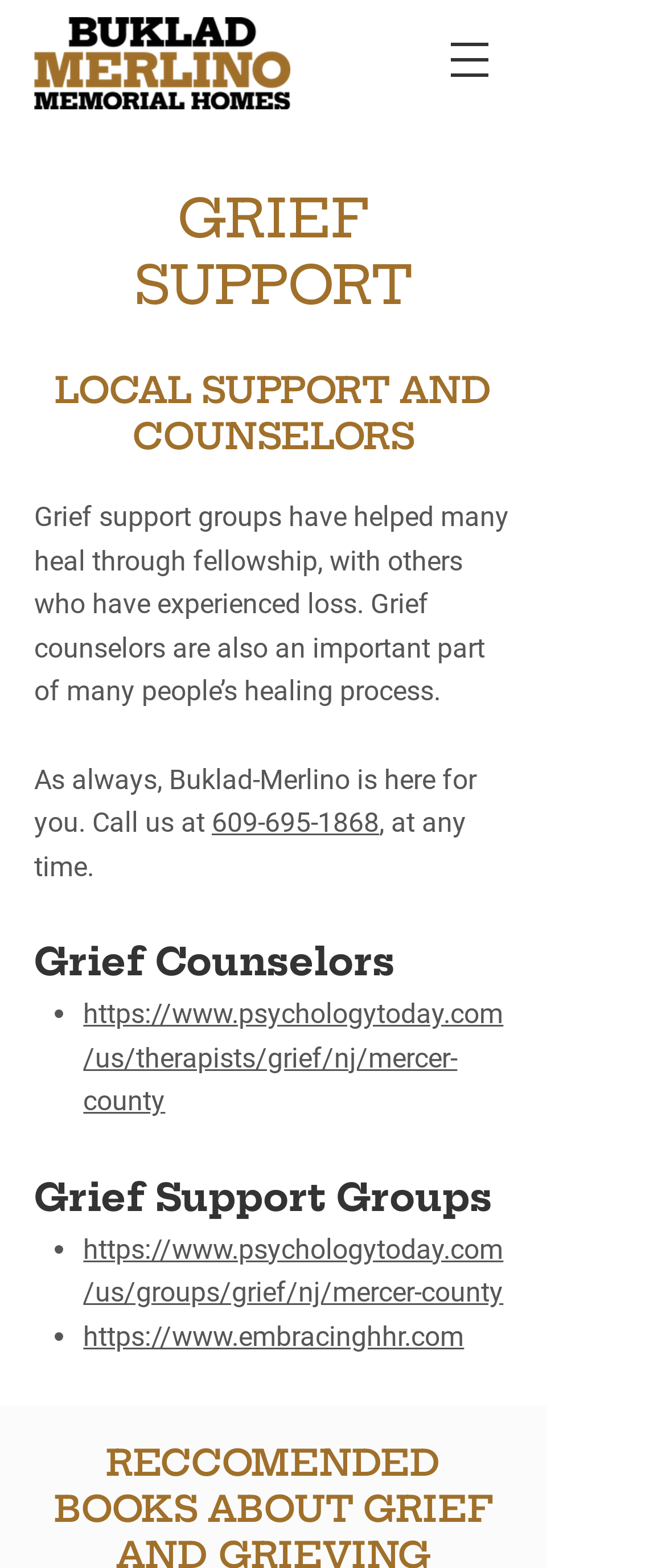What is the relationship between Buklad-Merlino and grief counselors?
Answer the question with as much detail as possible.

The relationship between Buklad-Merlino and grief counselors can be inferred from the text on the webpage, which states that 'As always, Buklad-Merlino is here for you. Call us at...' and provides a phone number to call for support. This suggests that Buklad-Merlino offers support through grief counselors.